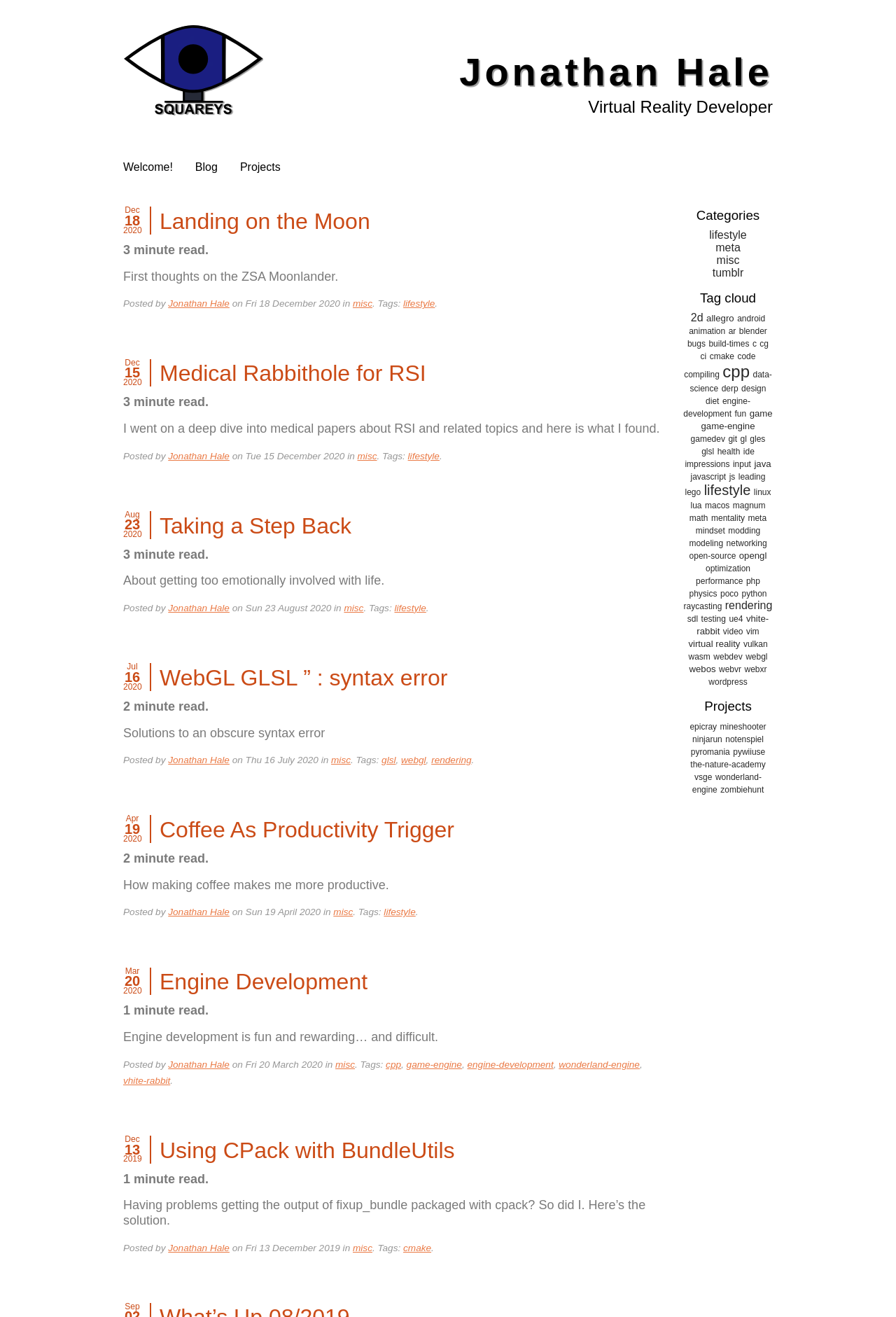Using the format (top-left x, top-left y, bottom-right x, bottom-right y), provide the bounding box coordinates for the described UI element. All values should be floating point numbers between 0 and 1: Jonathan Hale

[0.188, 0.804, 0.256, 0.812]